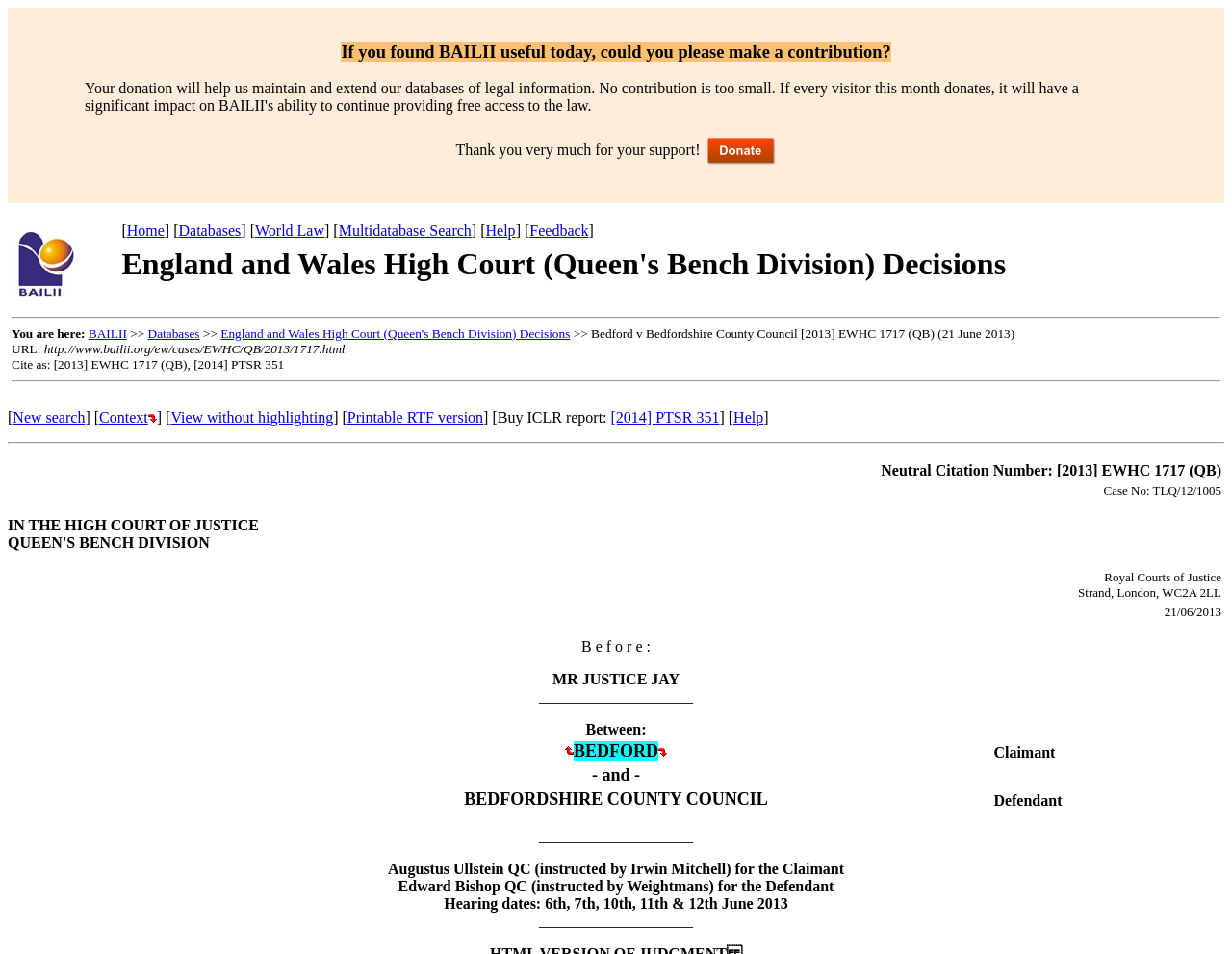Locate the bounding box coordinates of the clickable region necessary to complete the following instruction: "Click on 'Home'". Provide the coordinates in the format of four float numbers between 0 and 1, i.e., [left, top, right, bottom].

[0.103, 0.233, 0.133, 0.25]